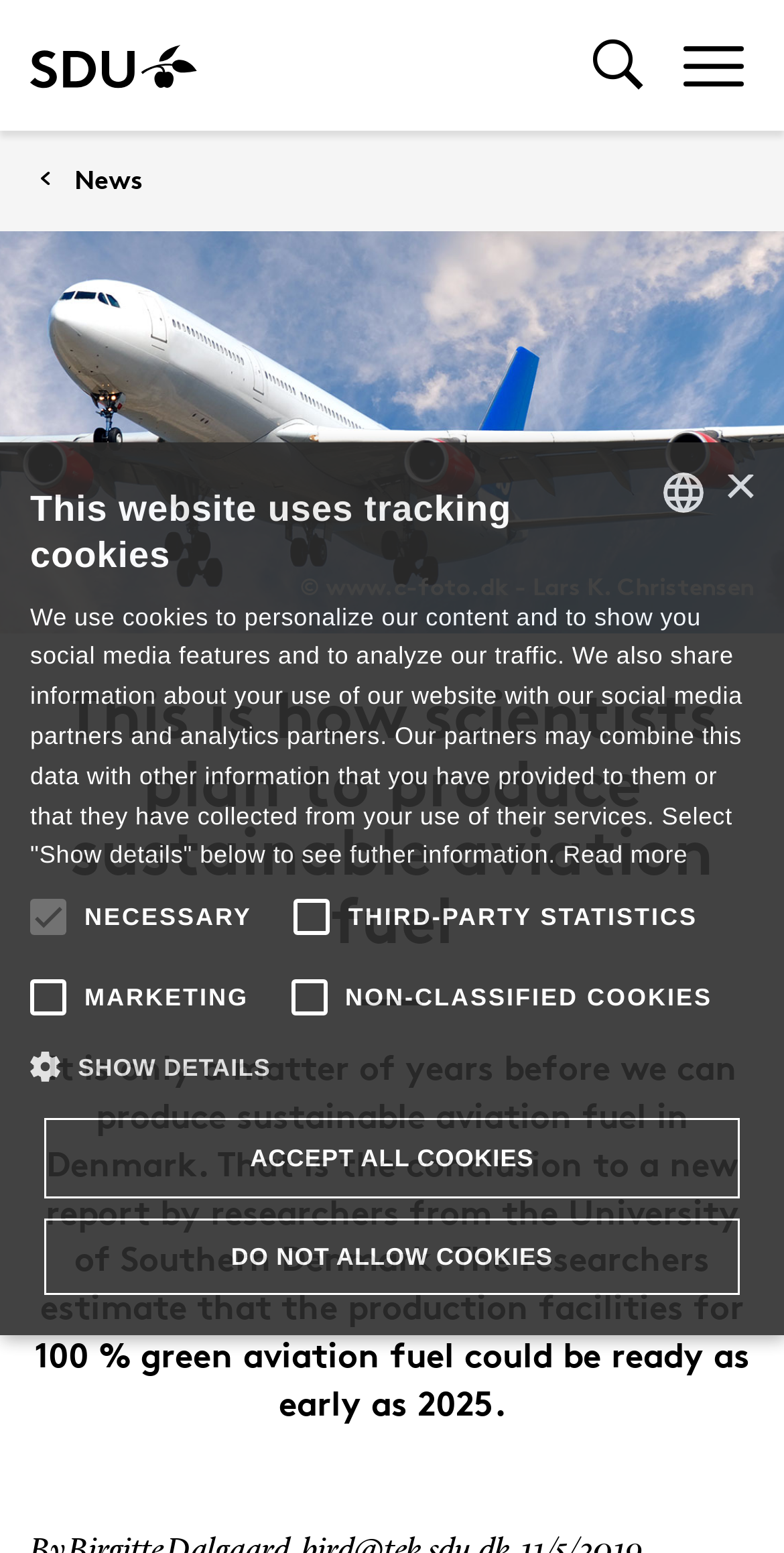What is the name of the university mentioned?
Kindly give a detailed and elaborate answer to the question.

I found the answer by looking at the link 'University of Southern Denmark, SDU' in the banner section, which suggests that the university is the University of Southern Denmark.